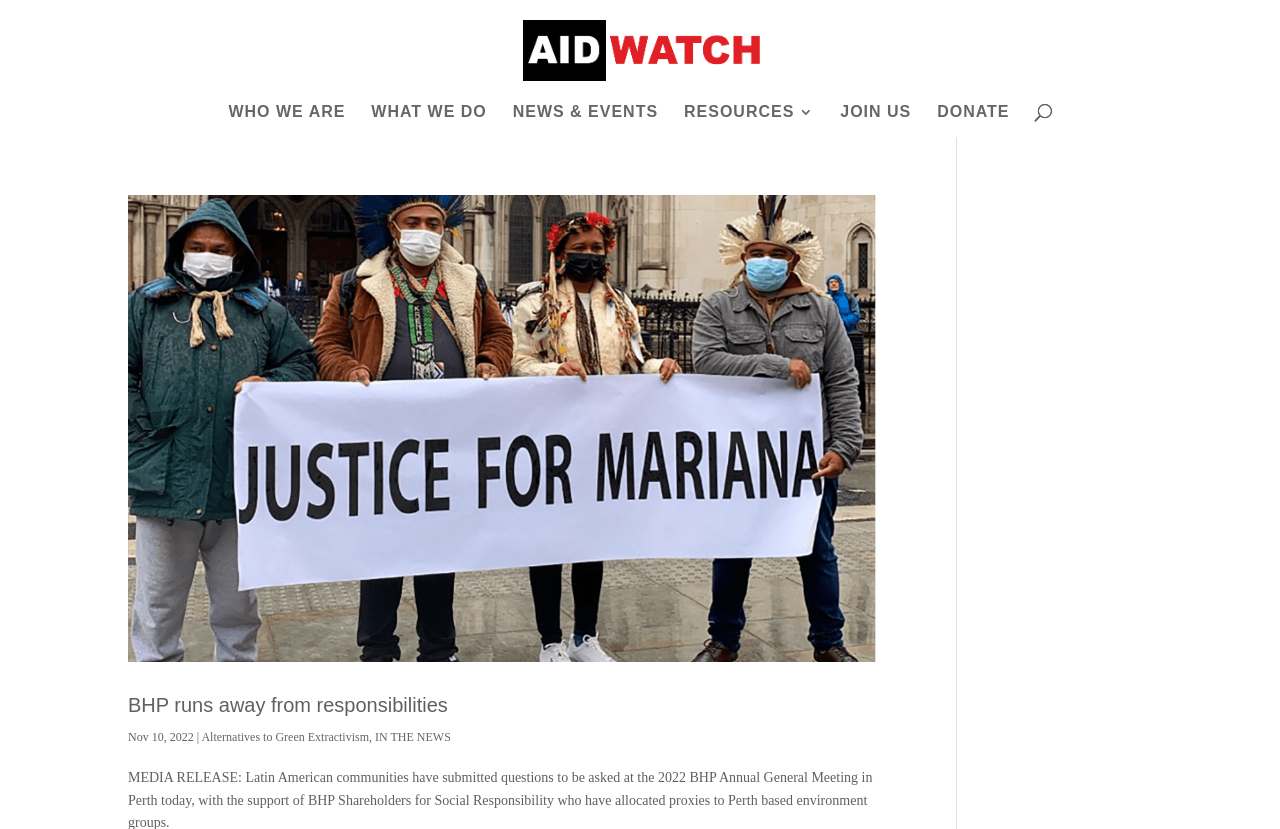Describe all the visual and textual components of the webpage comprehensively.

The webpage appears to be the homepage of AID/WATCH, an organization focused on post extractivism. At the top left, there is a logo of AID/WATCH, which is an image accompanied by a link with the same name. 

Below the logo, there is a navigation menu with five links: "WHO WE ARE", "WHAT WE DO", "NEWS & EVENTS", "RESOURCES 3", and "JOIN US", which are aligned horizontally and spaced evenly. The "DONATE" link is positioned to the right of the navigation menu.

The main content of the page is divided into two sections. On the left, there is a featured article titled "BHP runs away from responsibilities", which includes an image and a heading. Below the heading, there is a link with the same title, followed by the date "Nov 10, 2022" and a separator line. 

On the right side of the featured article, there are two links: "Alternatives to Green Extractivism" and "IN THE NEWS". These links are positioned vertically, with the "Alternatives to Green Extractivism" link above the "IN THE NEWS" link.